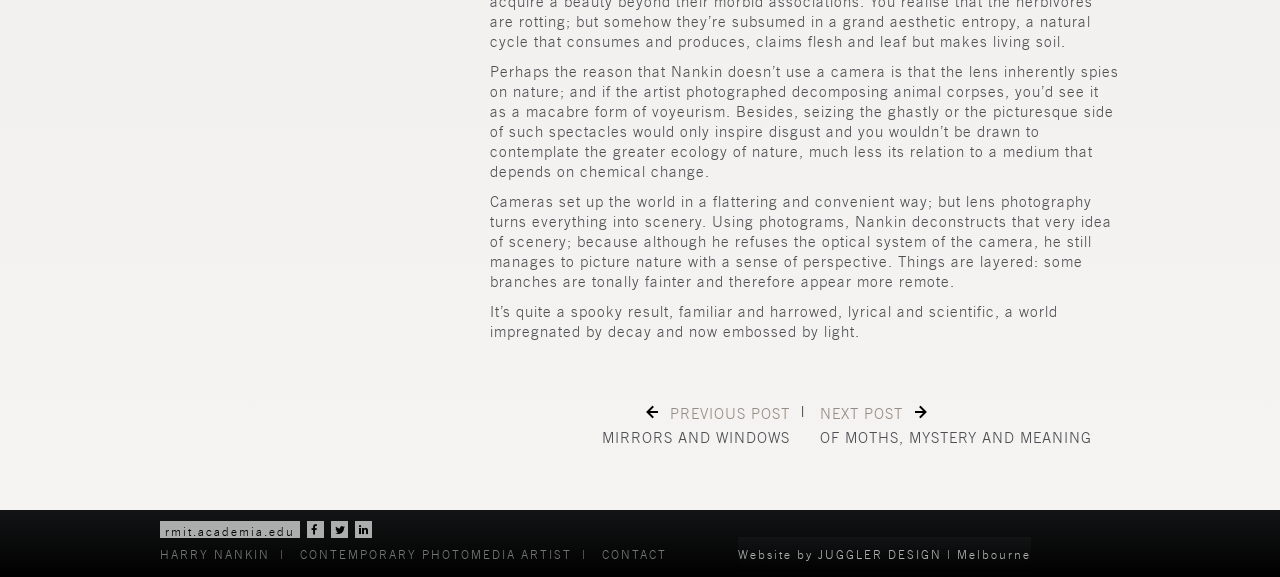Please provide a short answer using a single word or phrase for the question:
What is the theme of the artist's work?

Nature